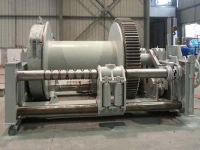Explain in detail what you see in the image.

The image features an industrial anchor handling and towing winch, a crucial piece of equipment used in marine operations. This heavy-duty winch is designed to assist with the lifting and lowering of anchors, providing both reliability and precision in challenging maritime environments. The machine is showcased indoors, highlighting its robust design, which includes a large drum for storing cable and a series of gears that facilitate the winching process. The engineered functionality of this equipment is essential for efficient anchor handling, ensuring safety and effectiveness during operations at sea.